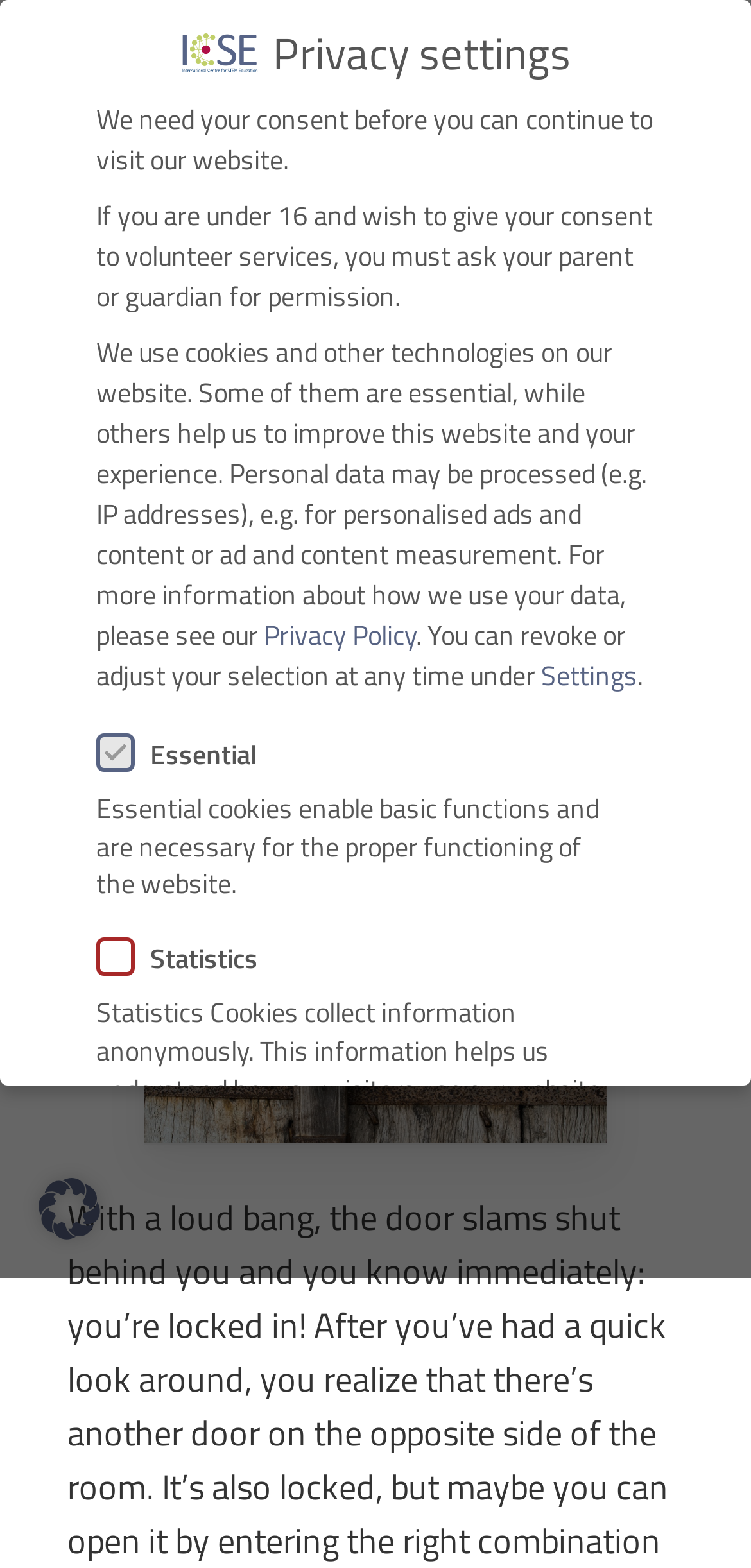Answer with a single word or phrase: 
What is the name of the organization behind this website?

ICSE